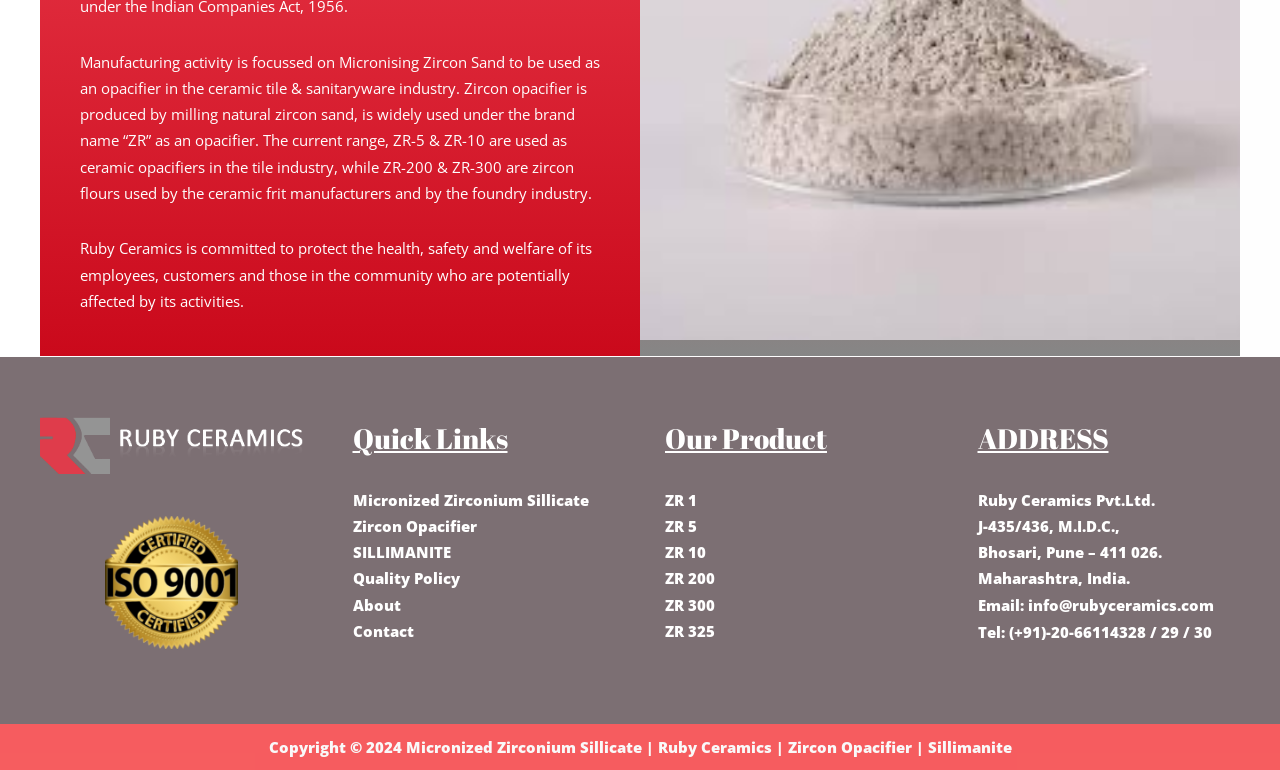From the image, can you give a detailed response to the question below:
What is the email address of Ruby Ceramics?

The email address of Ruby Ceramics is mentioned in the footer section of the webpage, which is info@rubyceramics.com.